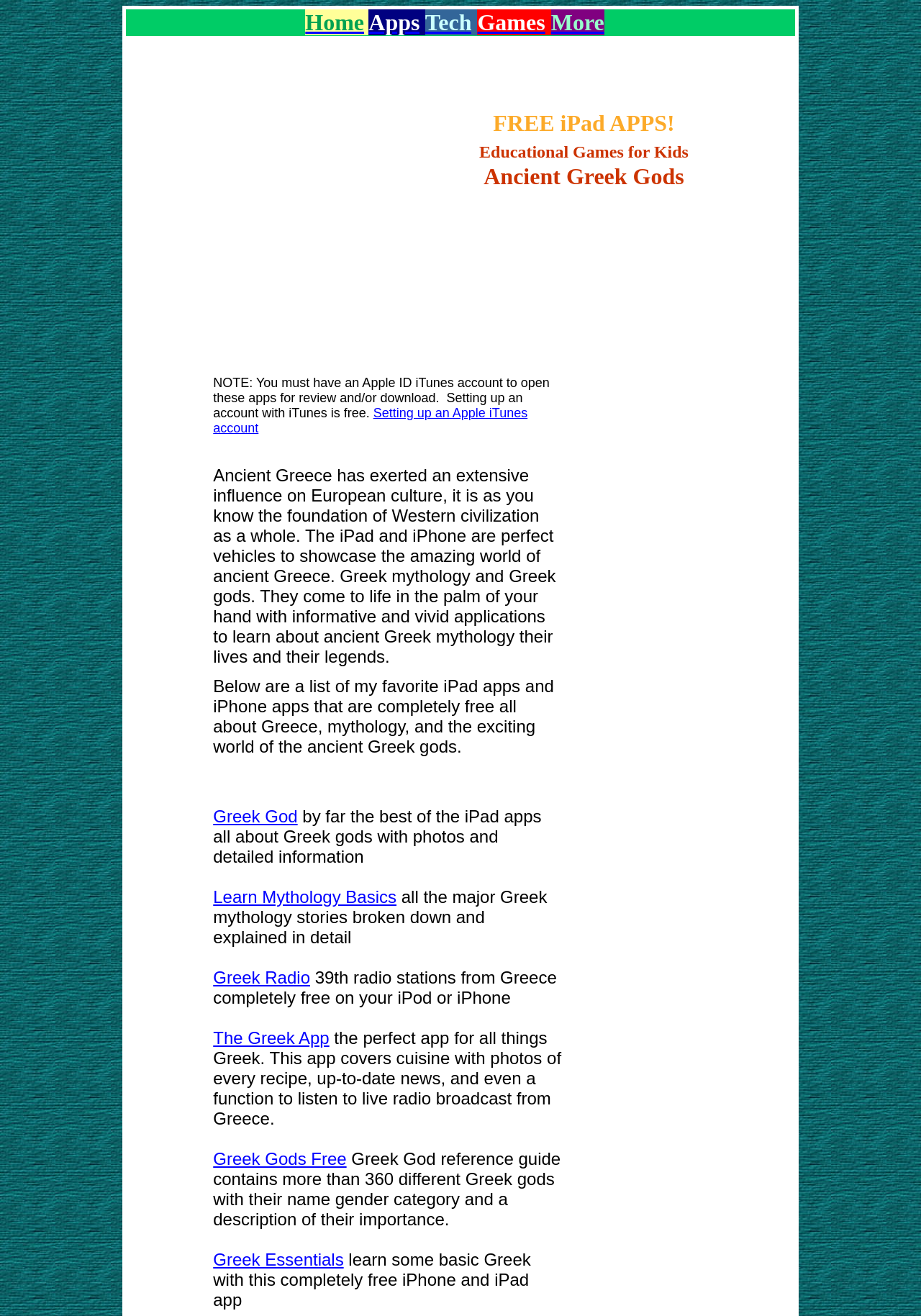Pinpoint the bounding box coordinates of the clickable area necessary to execute the following instruction: "Discover The Greek App". The coordinates should be given as four float numbers between 0 and 1, namely [left, top, right, bottom].

[0.231, 0.781, 0.358, 0.796]